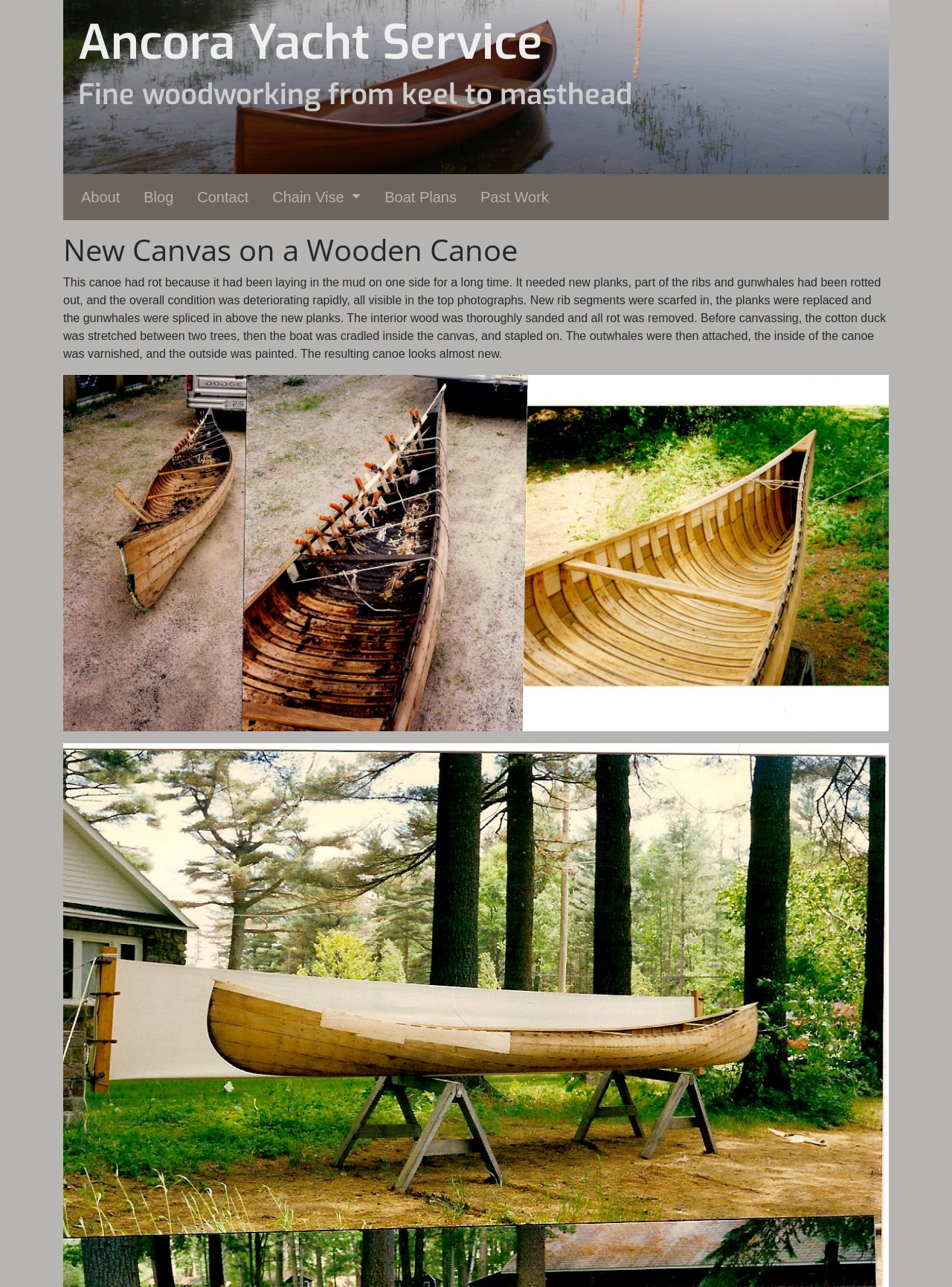Please locate the bounding box coordinates of the element that should be clicked to complete the given instruction: "Read the 'Reaching Flower Nguyen Duy Tri • Wait for Winter • 2022!' article".

None